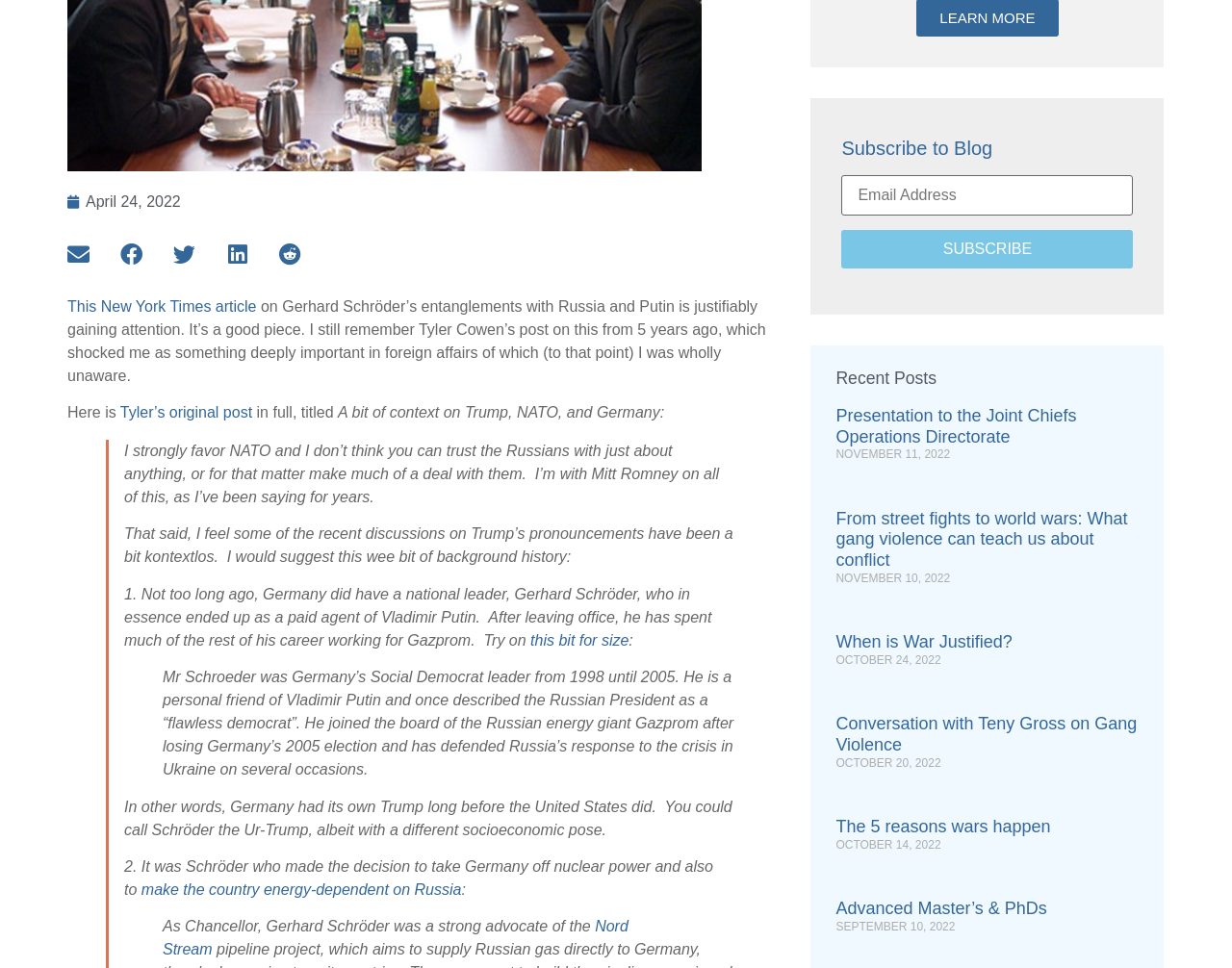Bounding box coordinates are specified in the format (top-left x, top-left y, bottom-right x, bottom-right y). All values are floating point numbers bounded between 0 and 1. Please provide the bounding box coordinate of the region this sentence describes: Subscribe

[0.683, 0.237, 0.92, 0.277]